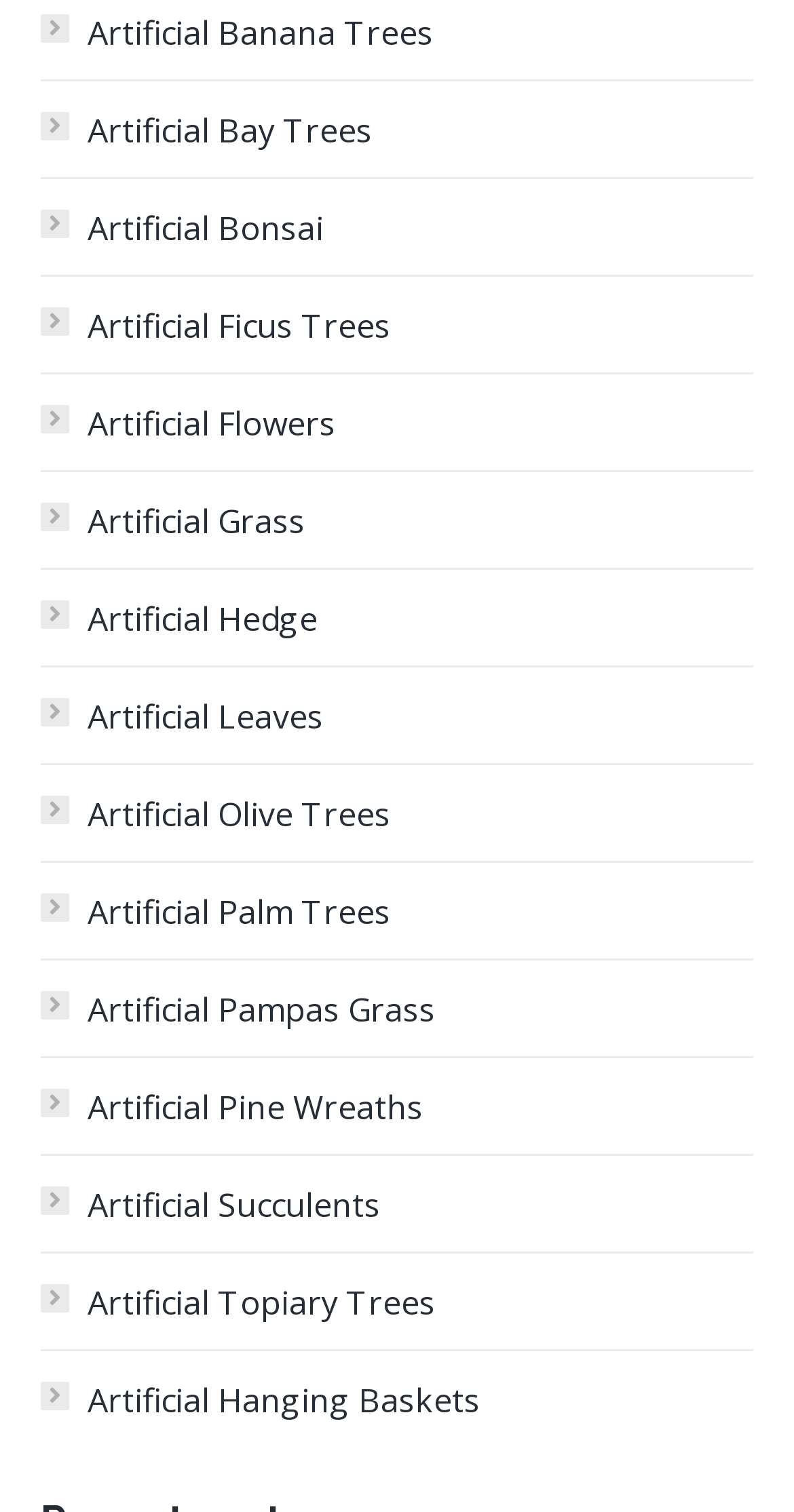What is the common theme among the links?
Provide a detailed and extensive answer to the question.

Upon examining the links on the webpage, it is clear that they all relate to artificial plants, with each link specifying a different type of plant or arrangement.